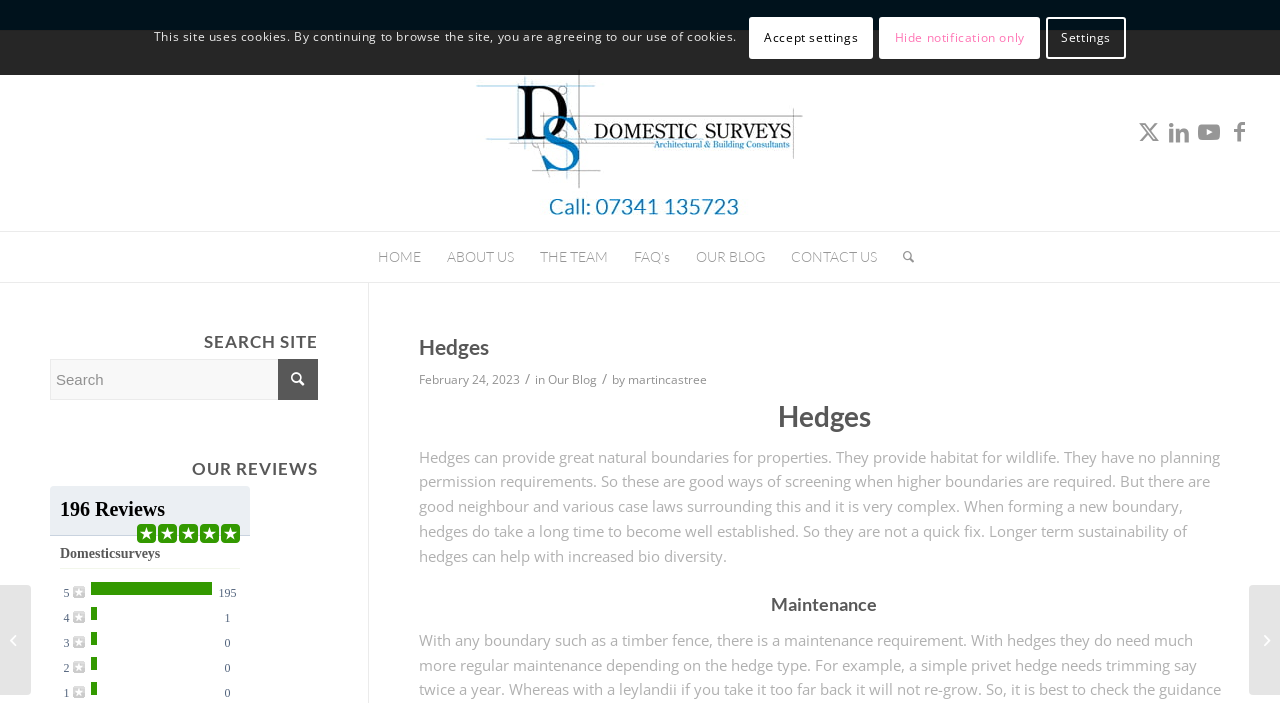Respond to the question below with a single word or phrase:
What is the position of the 'Search' button?

Top right